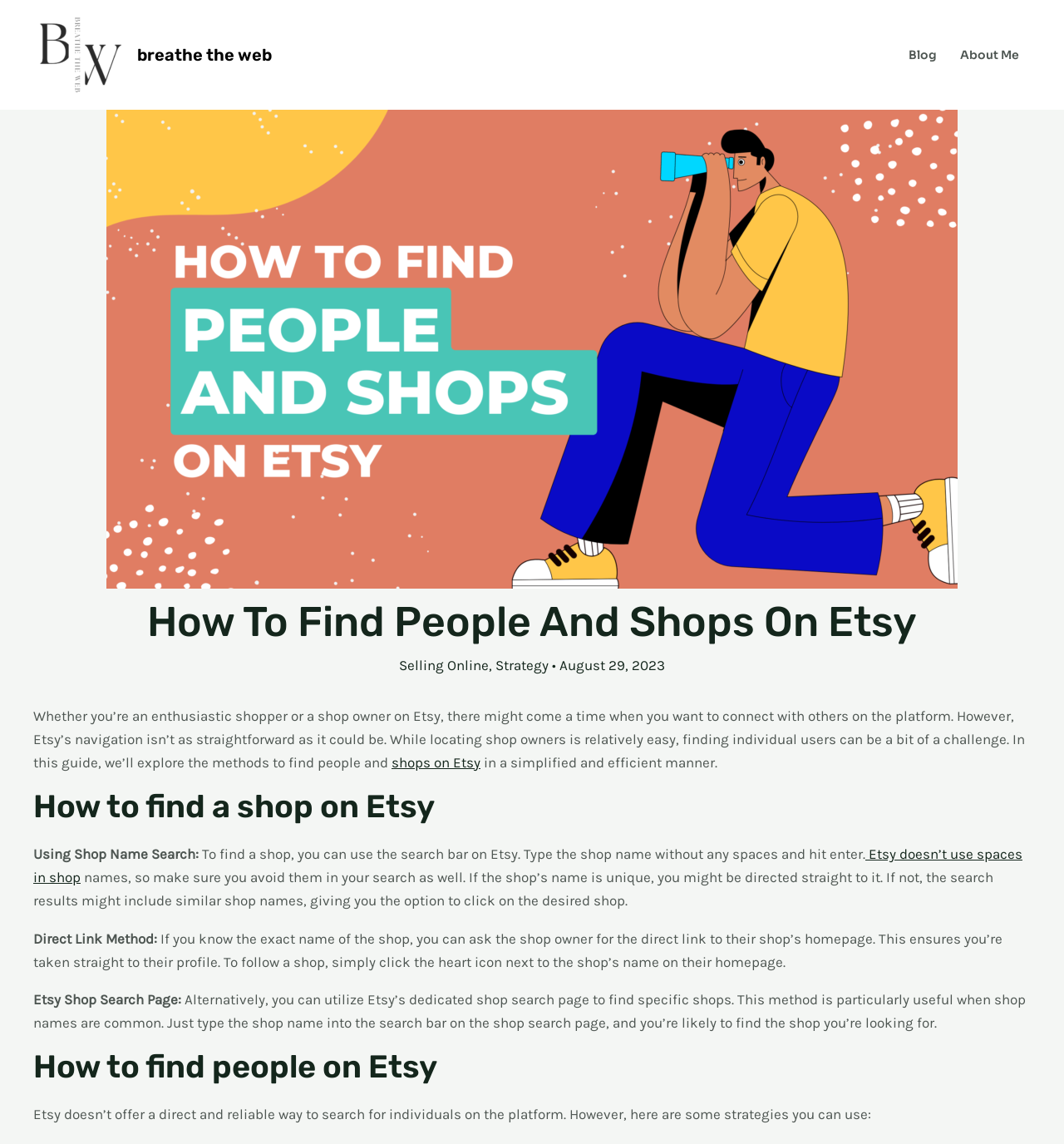Give a short answer to this question using one word or a phrase:
What is the date of the article?

August 29, 2023